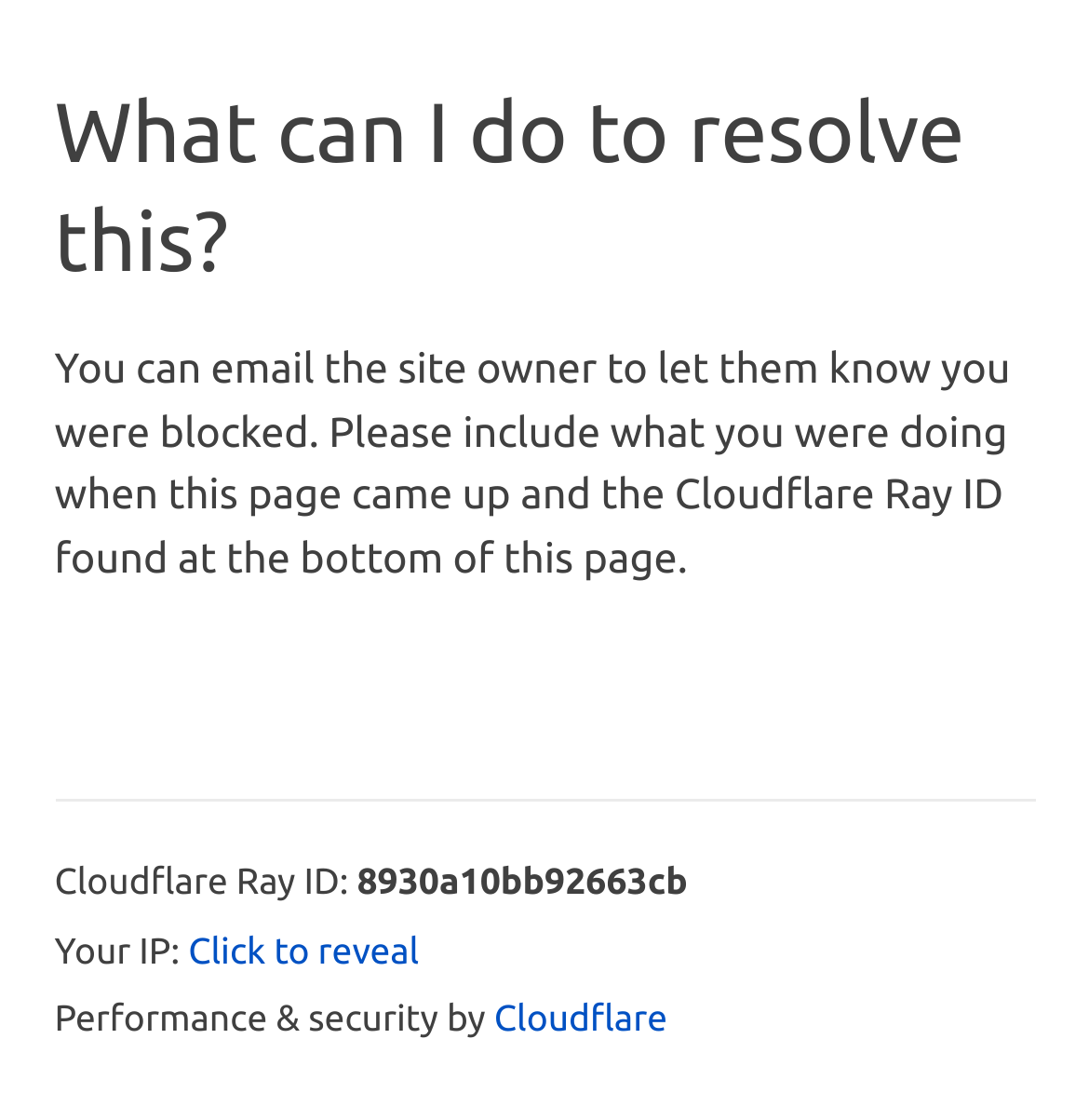What information is hidden and can be revealed?
Use the screenshot to answer the question with a single word or phrase.

IP address